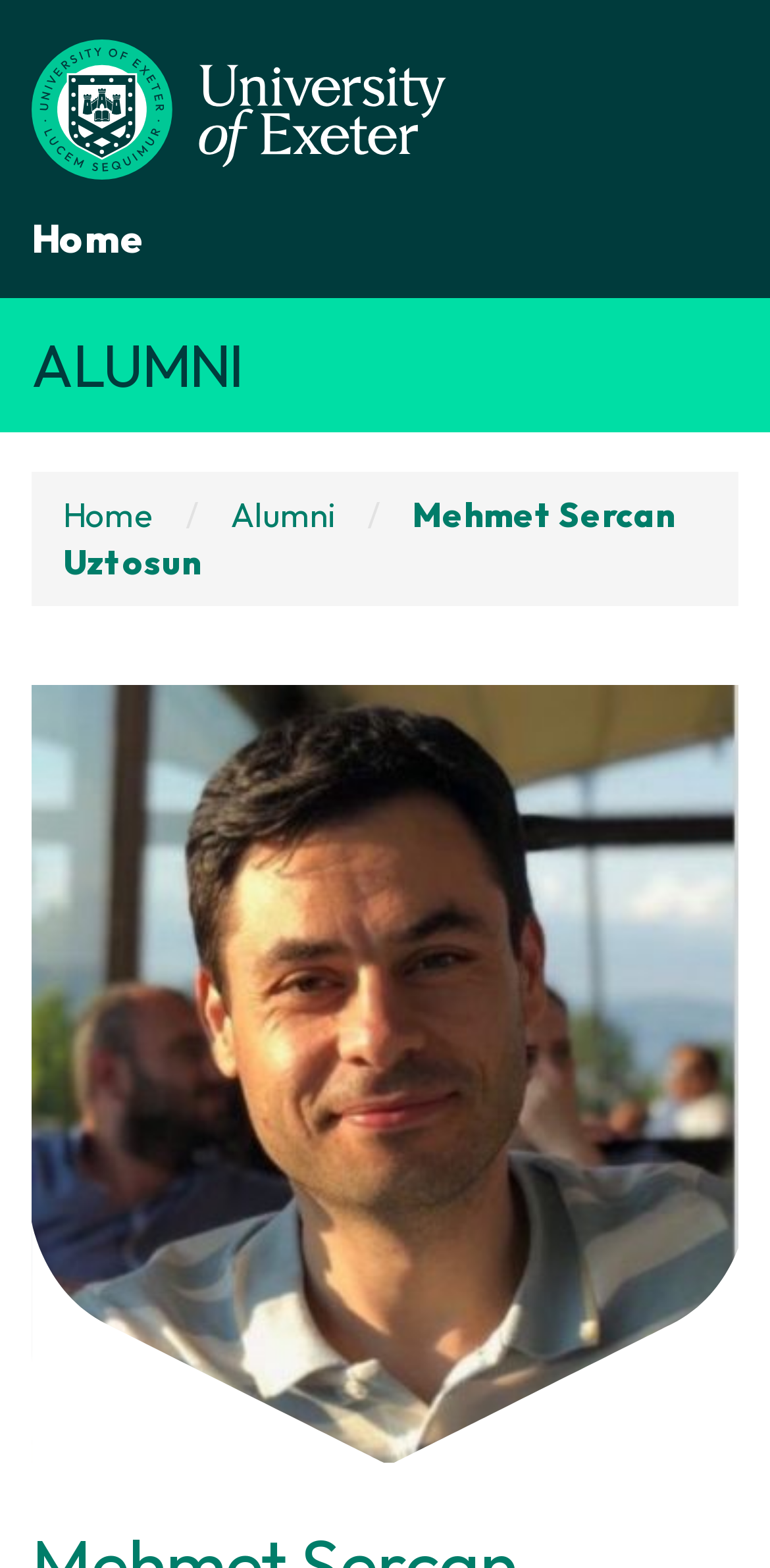Given the webpage screenshot, identify the bounding box of the UI element that matches this description: "Mehmet Sercan Uztosun".

[0.082, 0.315, 0.877, 0.372]